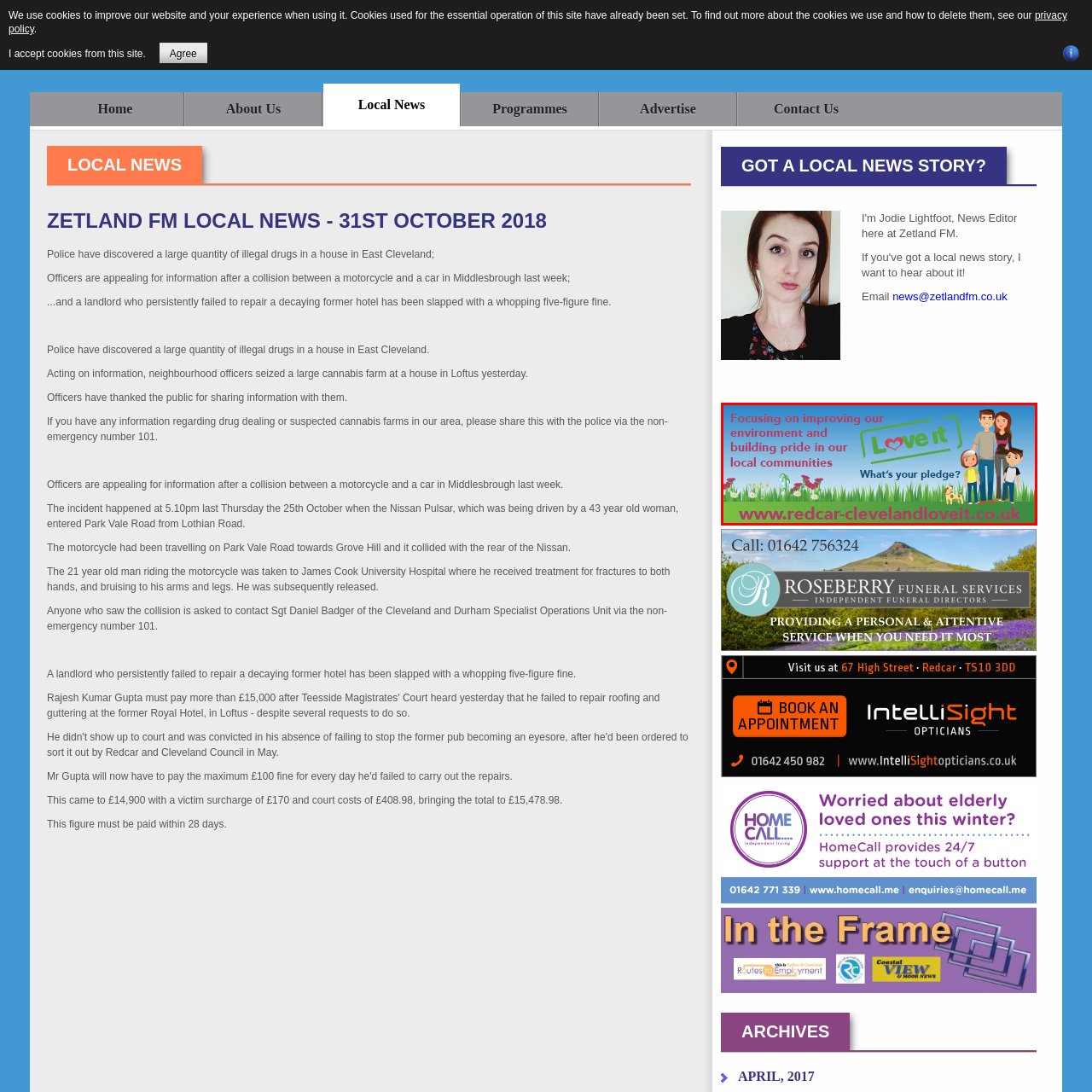Explain in detail what is happening in the image enclosed by the red border.

The image features a vibrant community banner promoting local pride and environmental awareness, titled "Love it." It depicts a happy family—comprising parents and their two children—standing together in a lively outdoor setting filled with lush grass. The background is a bright blue sky, enhancing the cheerful atmosphere. The text highlights a call to action, asking viewers to consider their own pledges to improve the environment and community. Additionally, the banner includes a website link, "www.redcar-clevelandloveit.co.uk," inviting further engagement in the initiative. This visual encourages community involvement and celebrates local efforts to foster pride and care for the surroundings.